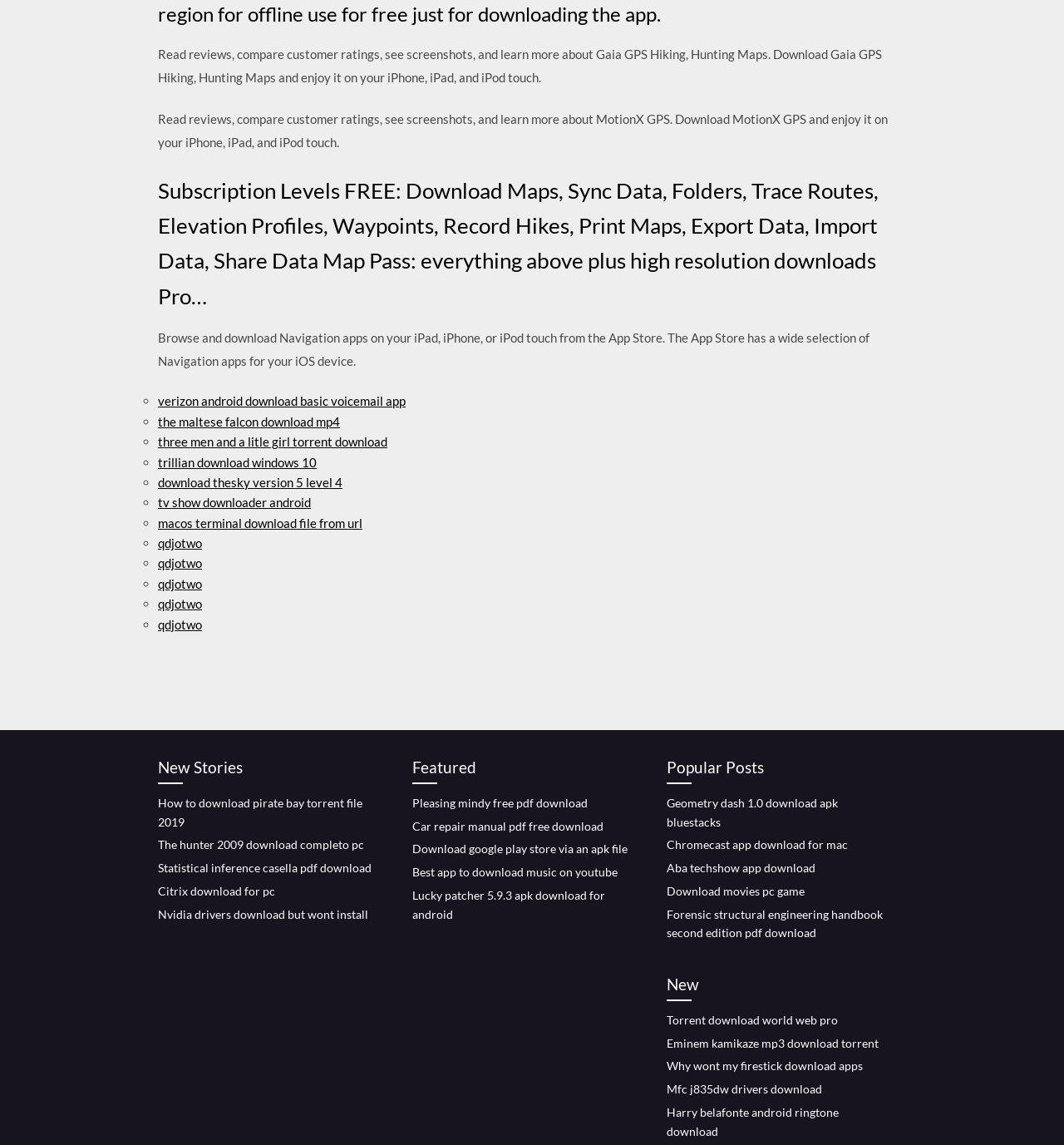Determine the bounding box coordinates for the element that should be clicked to follow this instruction: "View the SEED20 video". The coordinates should be given as four float numbers between 0 and 1, in the format [left, top, right, bottom].

None